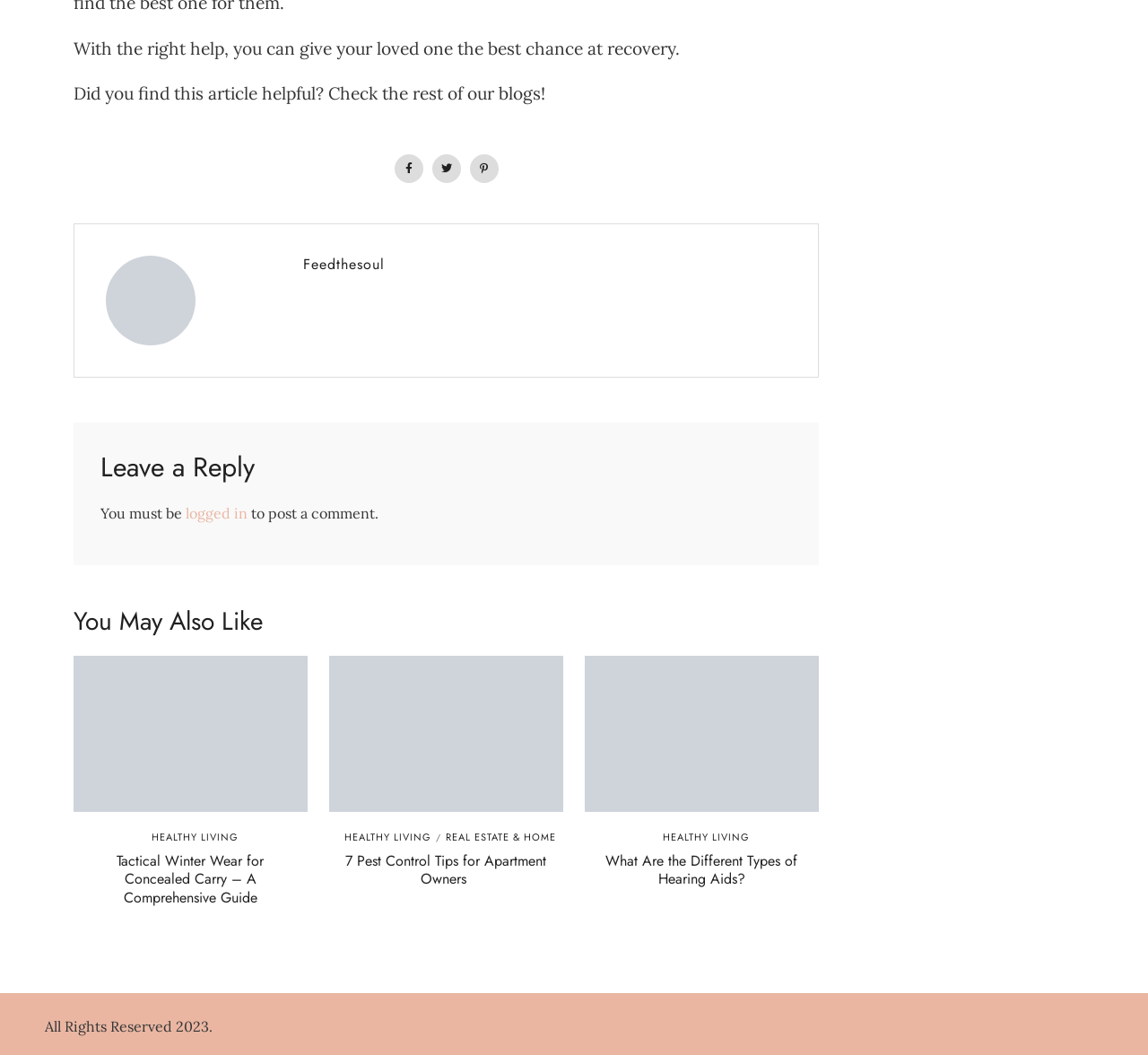Please find the bounding box coordinates of the element that you should click to achieve the following instruction: "Click the Instagram icon". The coordinates should be presented as four float numbers between 0 and 1: [left, top, right, bottom].

[0.409, 0.146, 0.434, 0.173]